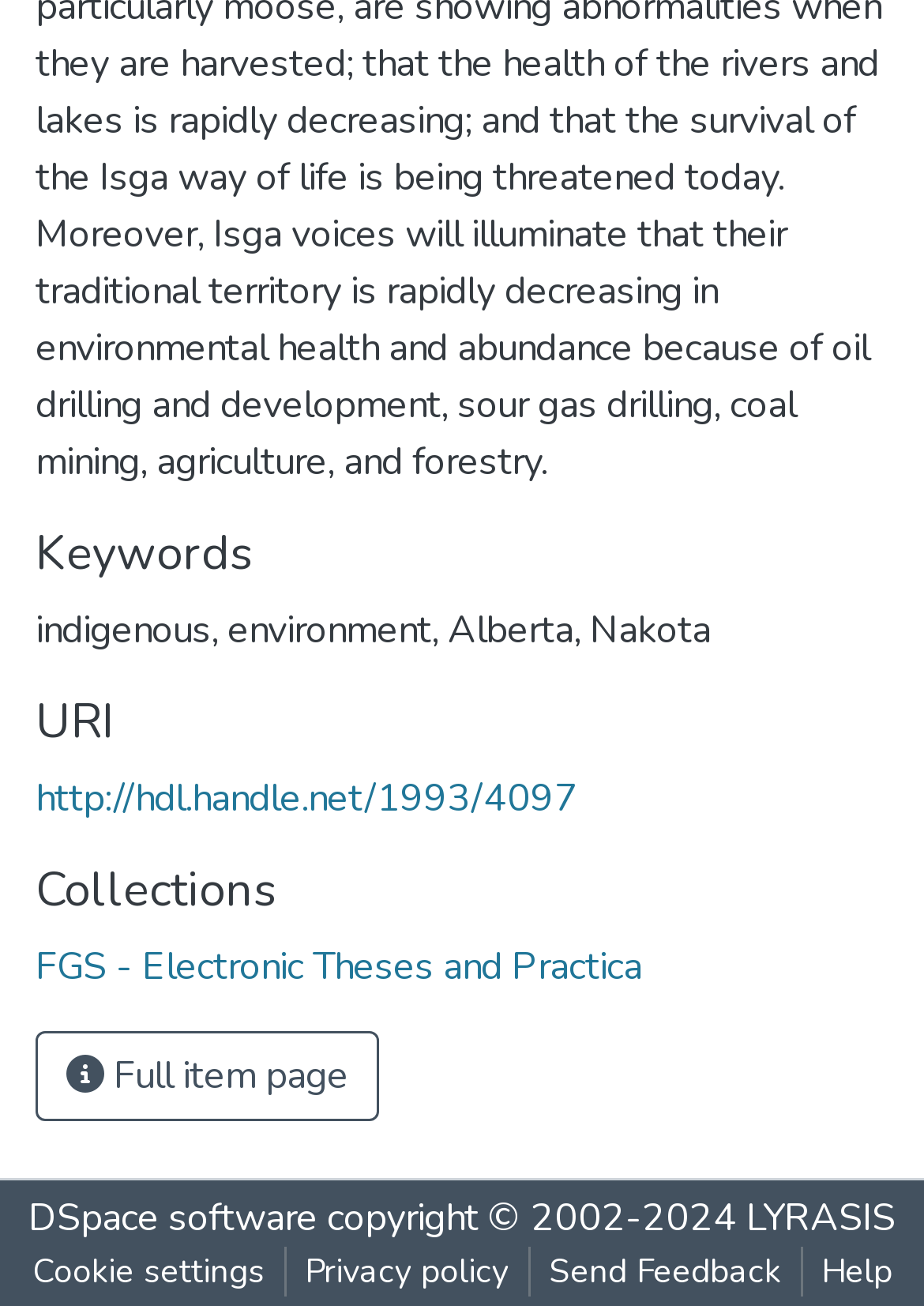Can you specify the bounding box coordinates for the region that should be clicked to fulfill this instruction: "View previous post".

None